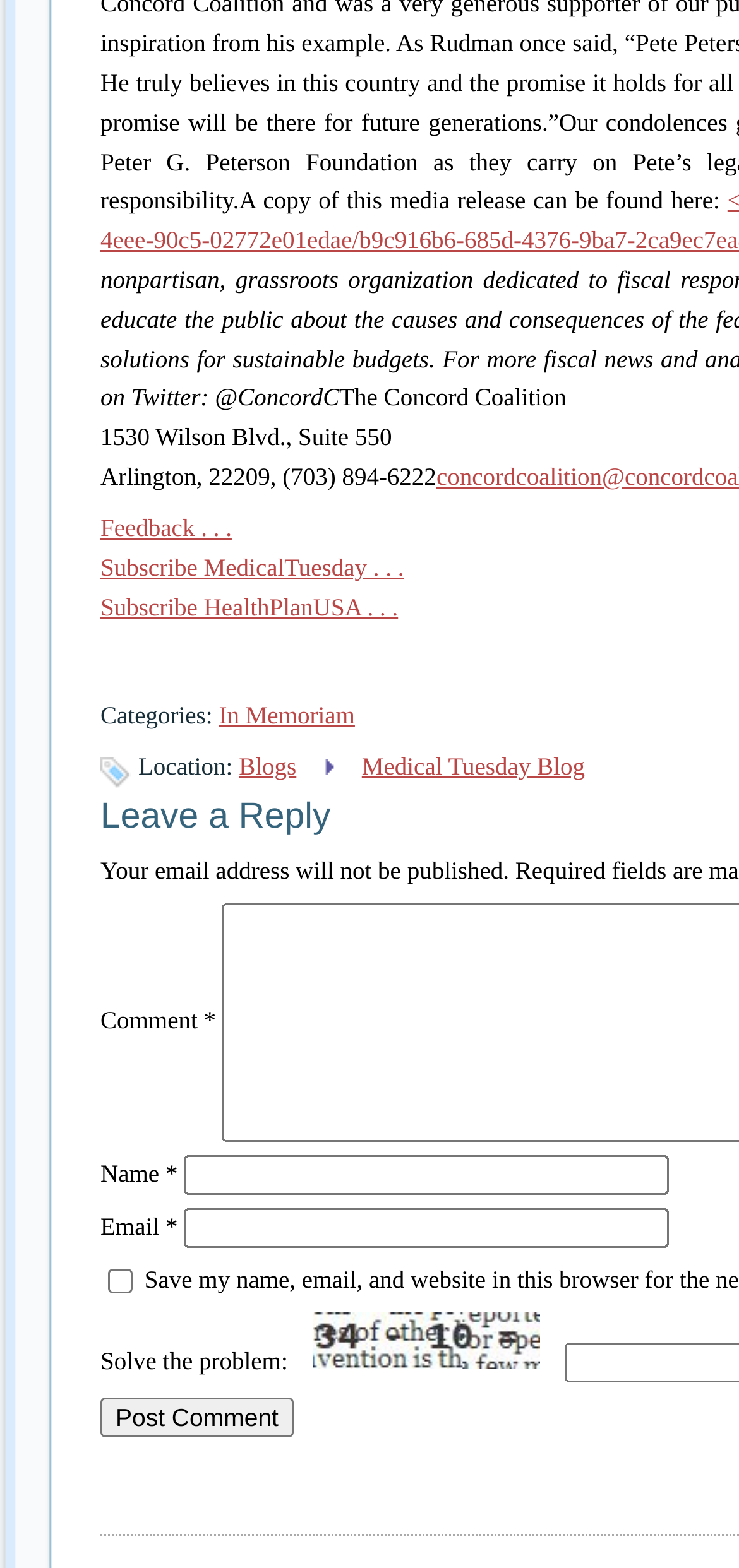Using the given element description, provide the bounding box coordinates (top-left x, top-left y, bottom-right x, bottom-right y) for the corresponding UI element in the screenshot: In Memoriam

[0.296, 0.447, 0.48, 0.465]